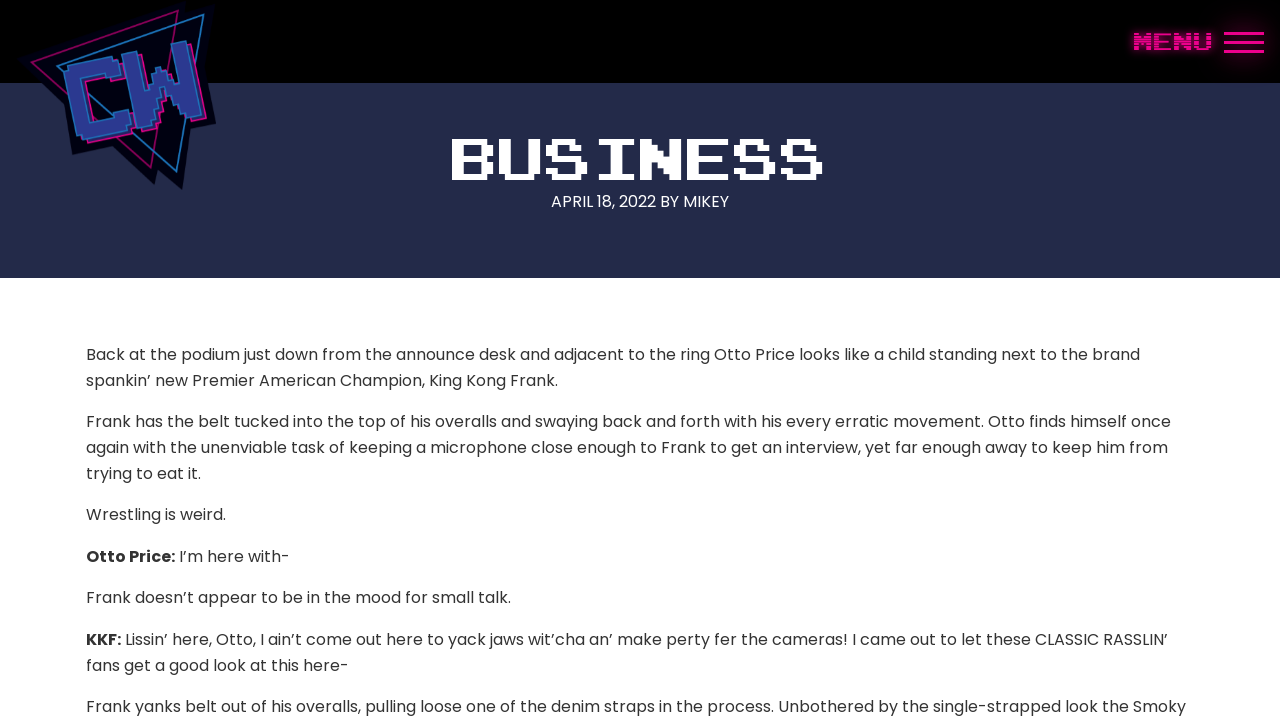Respond with a single word or phrase to the following question: What is the tone of the article?

Humorous